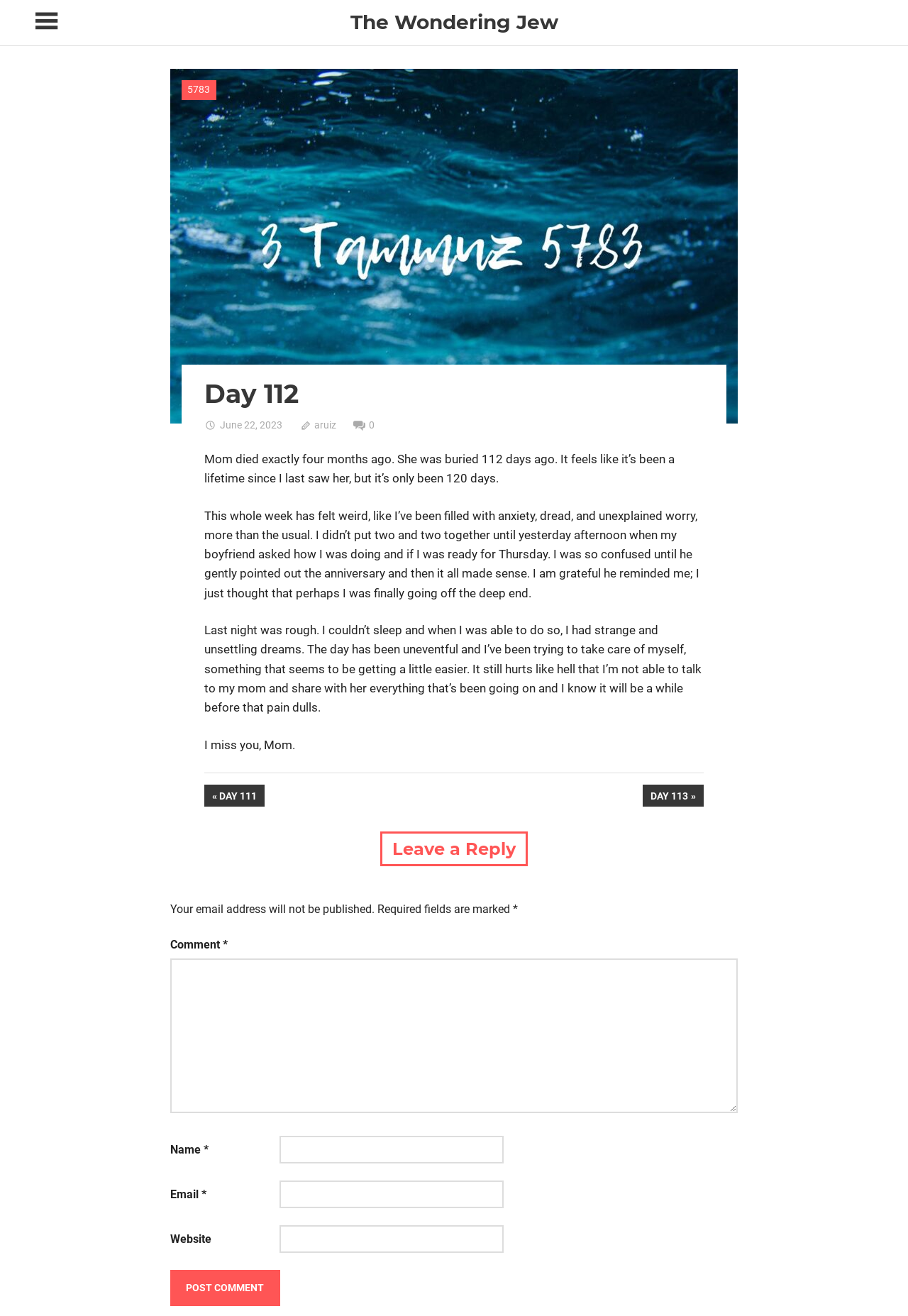Provide a short answer using a single word or phrase for the following question: 
How many months has it been since the author's mom died?

Four months